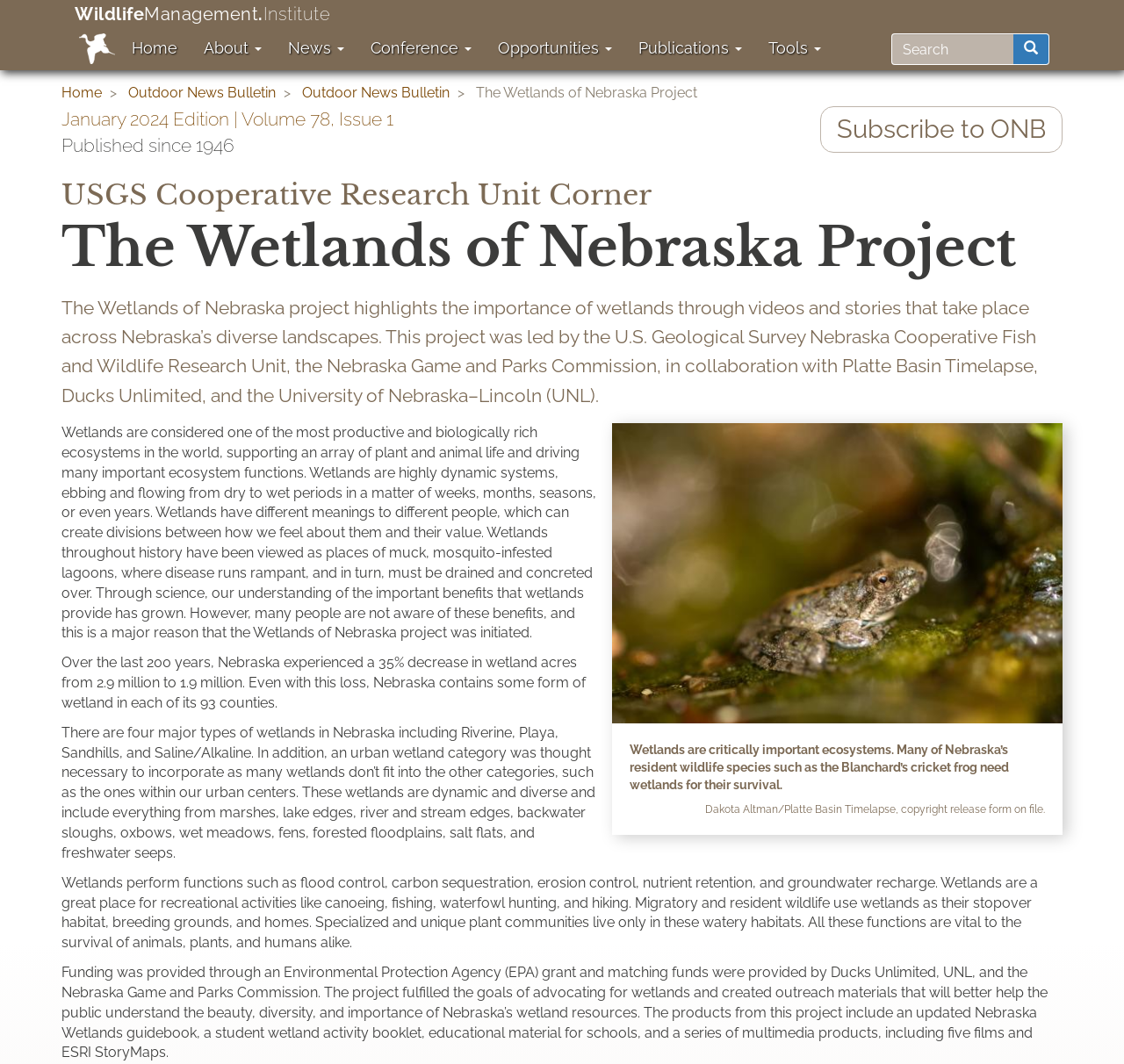What is the main topic of this project?
Look at the image and respond with a one-word or short phrase answer.

Wetlands of Nebraska